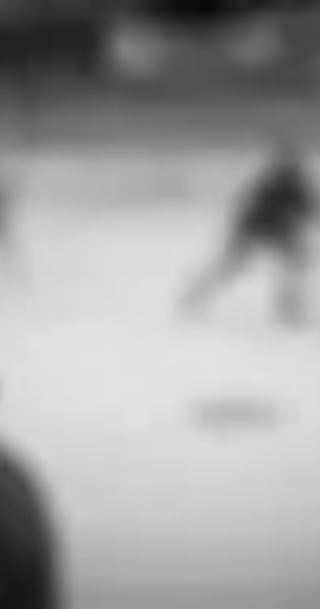How many players are visible in the image?
Answer with a single word or phrase, using the screenshot for reference.

two